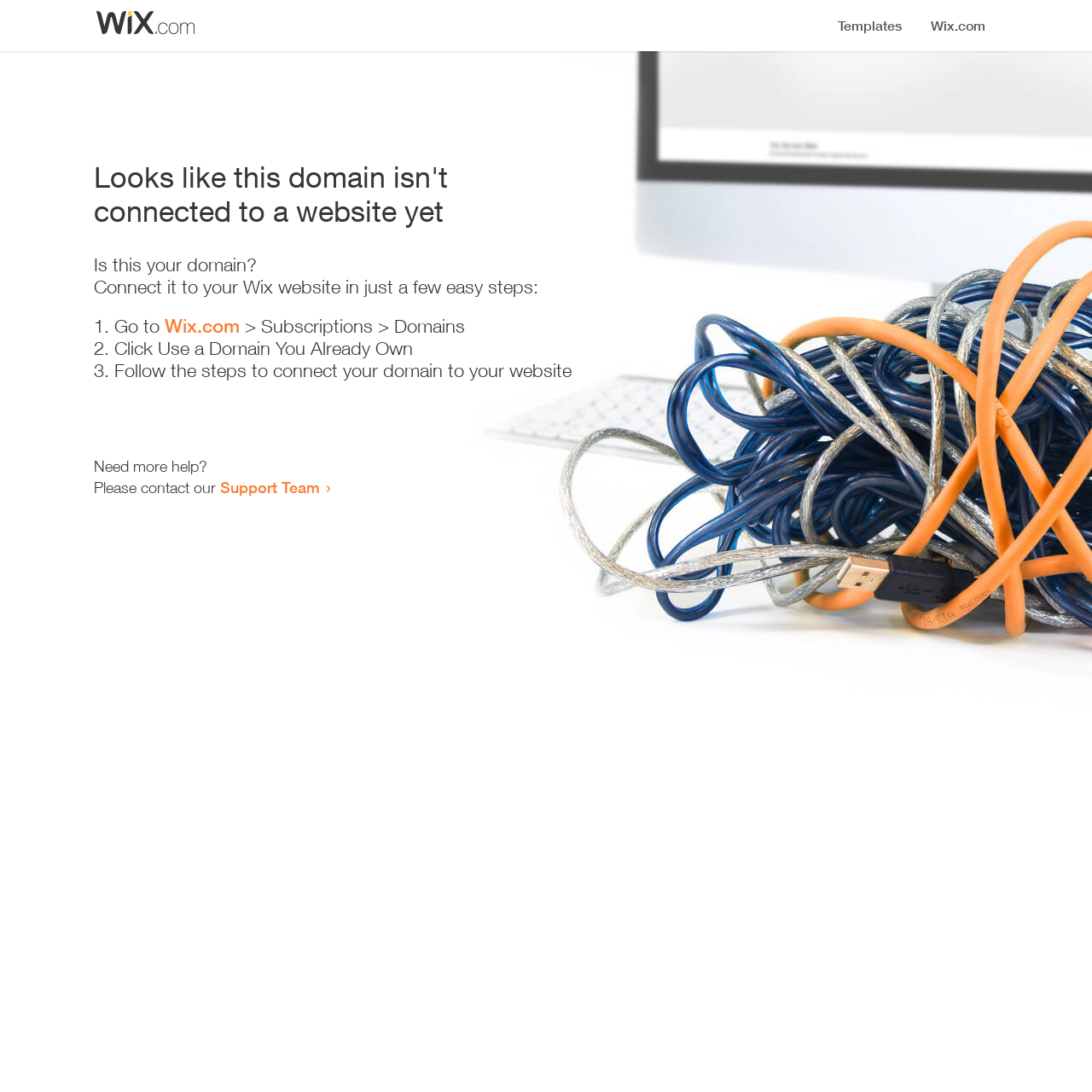Using the provided description Wix.com, find the bounding box coordinates for the UI element. Provide the coordinates in (top-left x, top-left y, bottom-right x, bottom-right y) format, ensuring all values are between 0 and 1.

[0.151, 0.288, 0.22, 0.309]